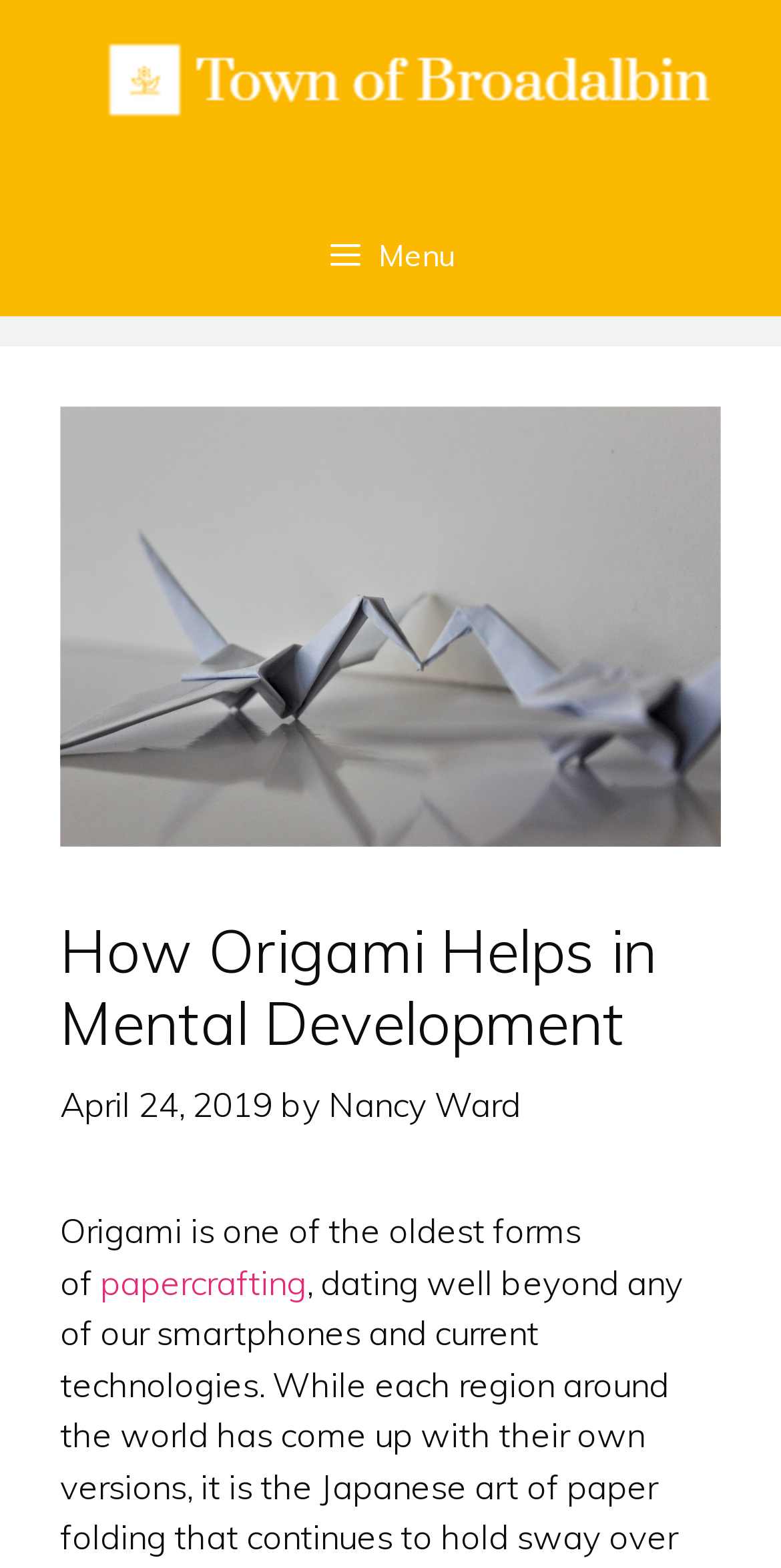Determine the bounding box coordinates for the UI element with the following description: "papercrafting". The coordinates should be four float numbers between 0 and 1, represented as [left, top, right, bottom].

[0.128, 0.804, 0.392, 0.831]